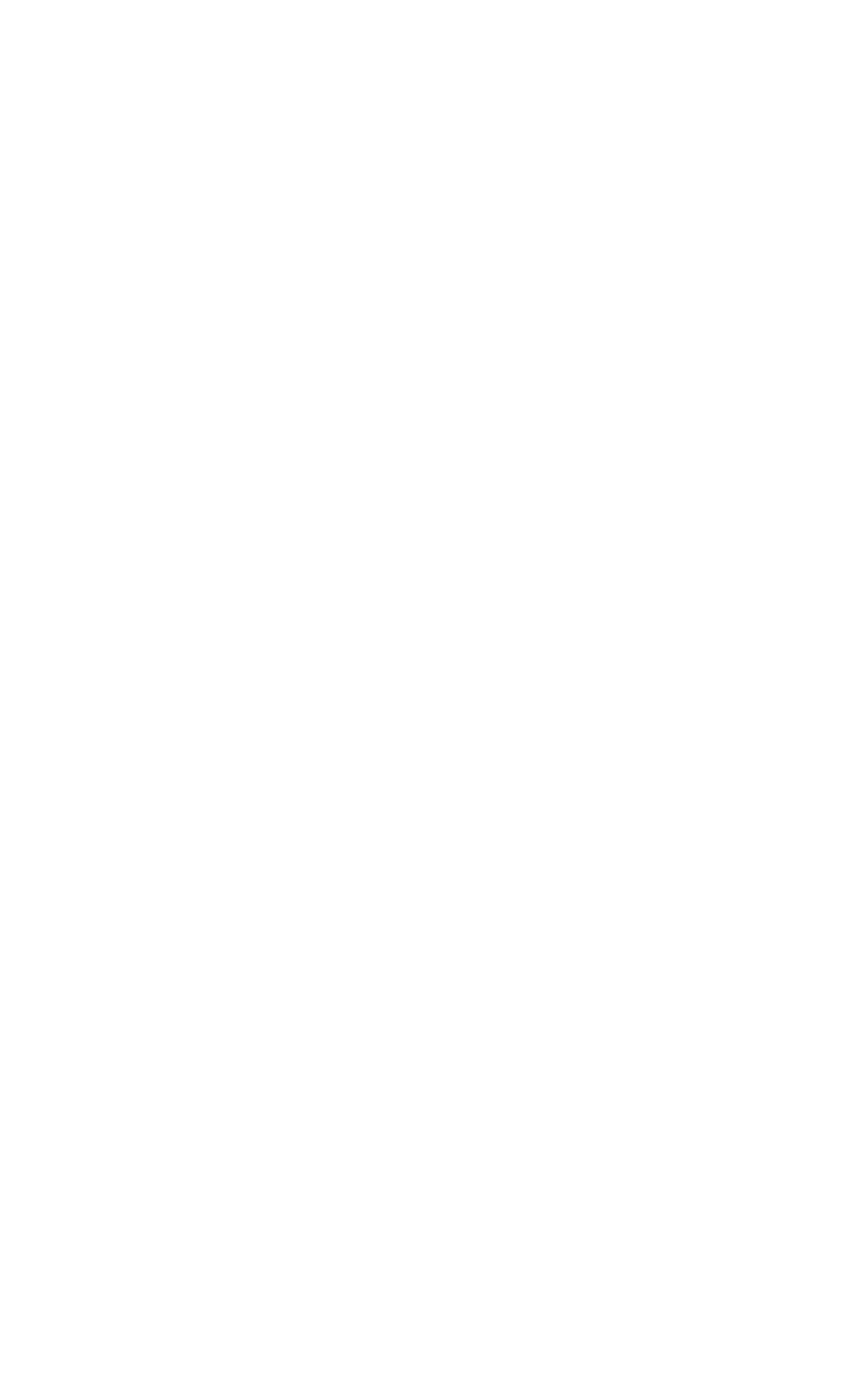How many links are there in the footer?
Give a thorough and detailed response to the question.

I counted the number of links in the footer section, which are '#budget project', '#cheap home projects', '#easy projects', '#first three', '#home projects under $100', and '#weekend projects'.